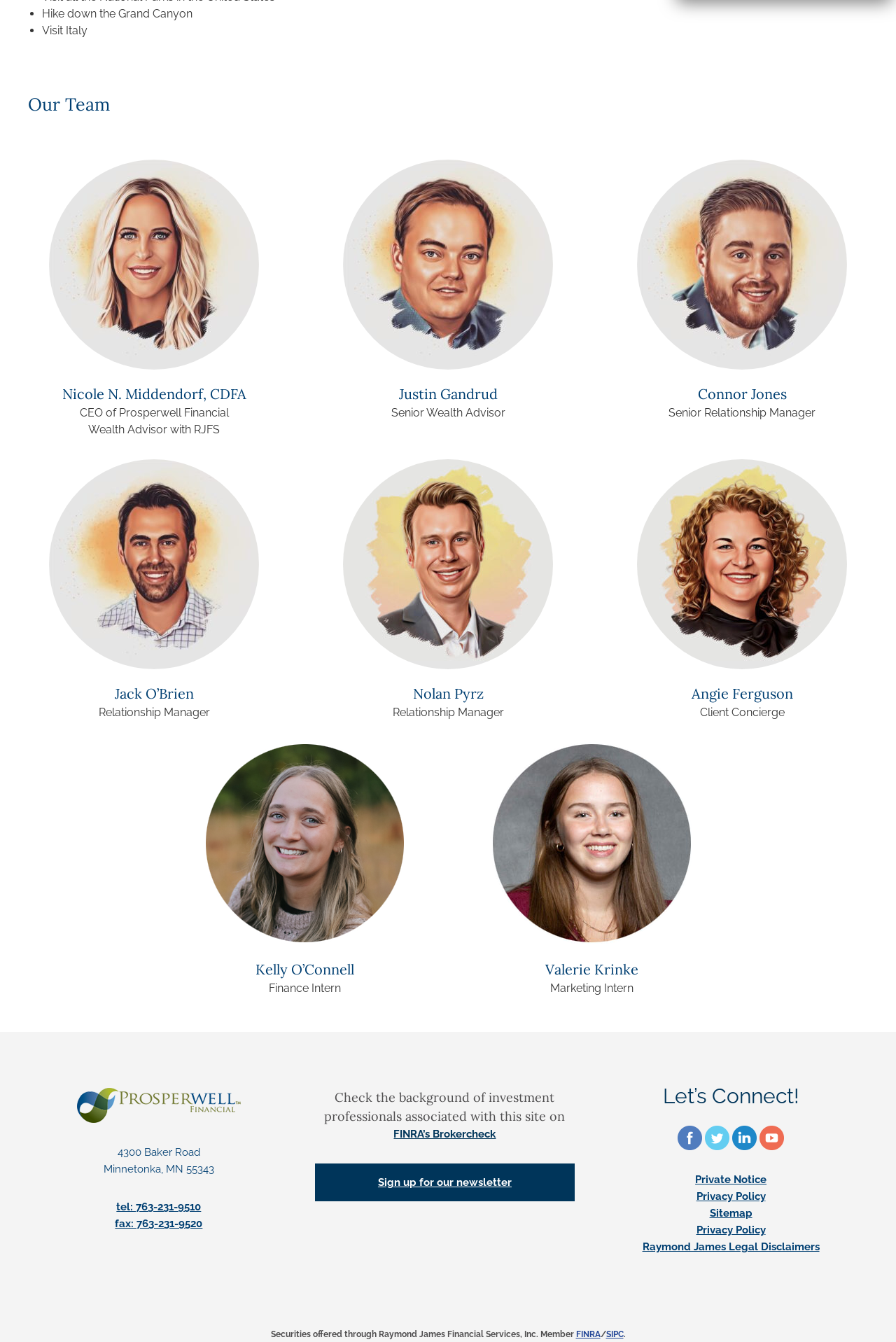Please find the bounding box coordinates of the element's region to be clicked to carry out this instruction: "Visit the FINRA’s Brokercheck website".

[0.439, 0.841, 0.553, 0.85]